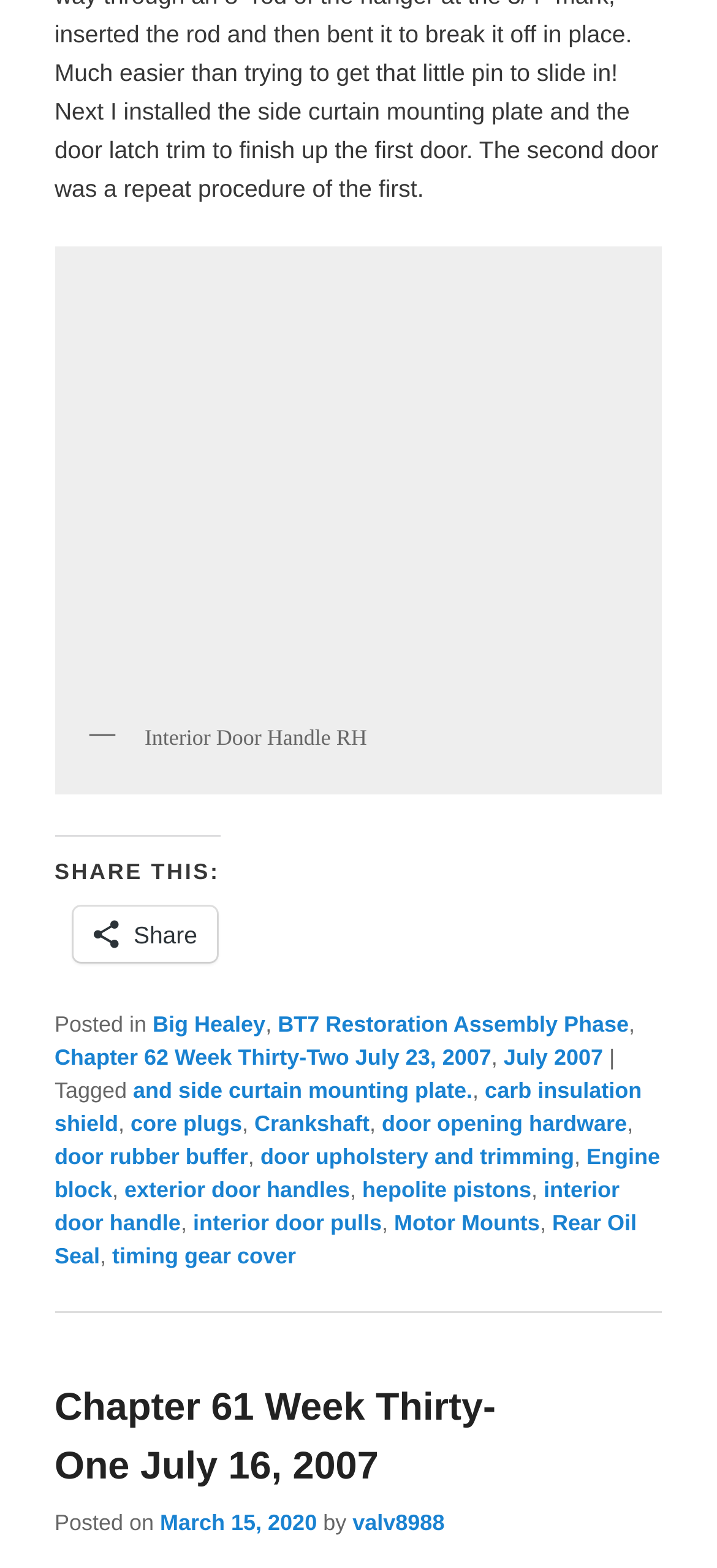Identify the bounding box coordinates of the part that should be clicked to carry out this instruction: "Click the 'SHARE THIS:' button".

[0.076, 0.532, 0.306, 0.564]